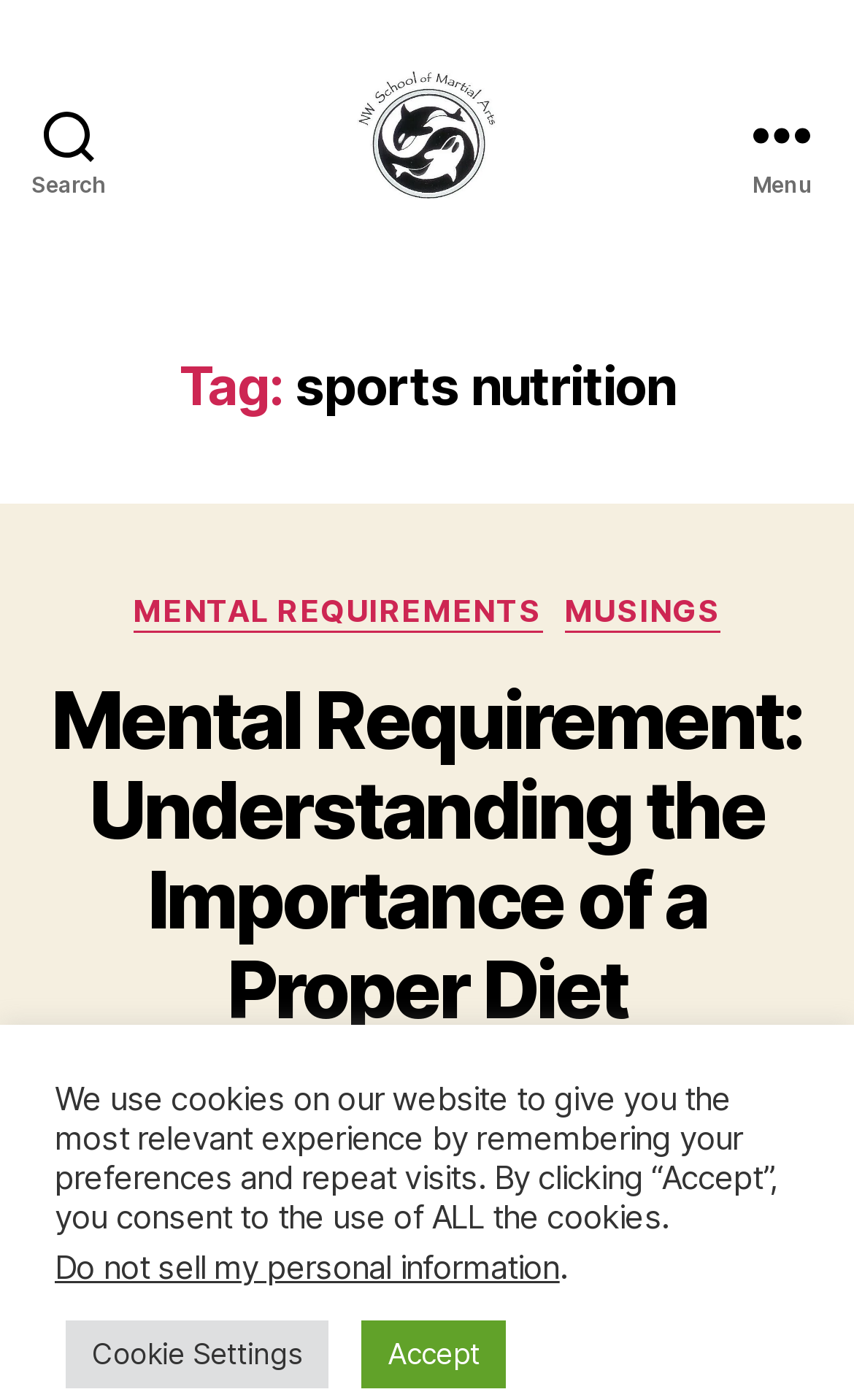Could you indicate the bounding box coordinates of the region to click in order to complete this instruction: "Read the article about mental requirements".

[0.059, 0.48, 0.94, 0.741]